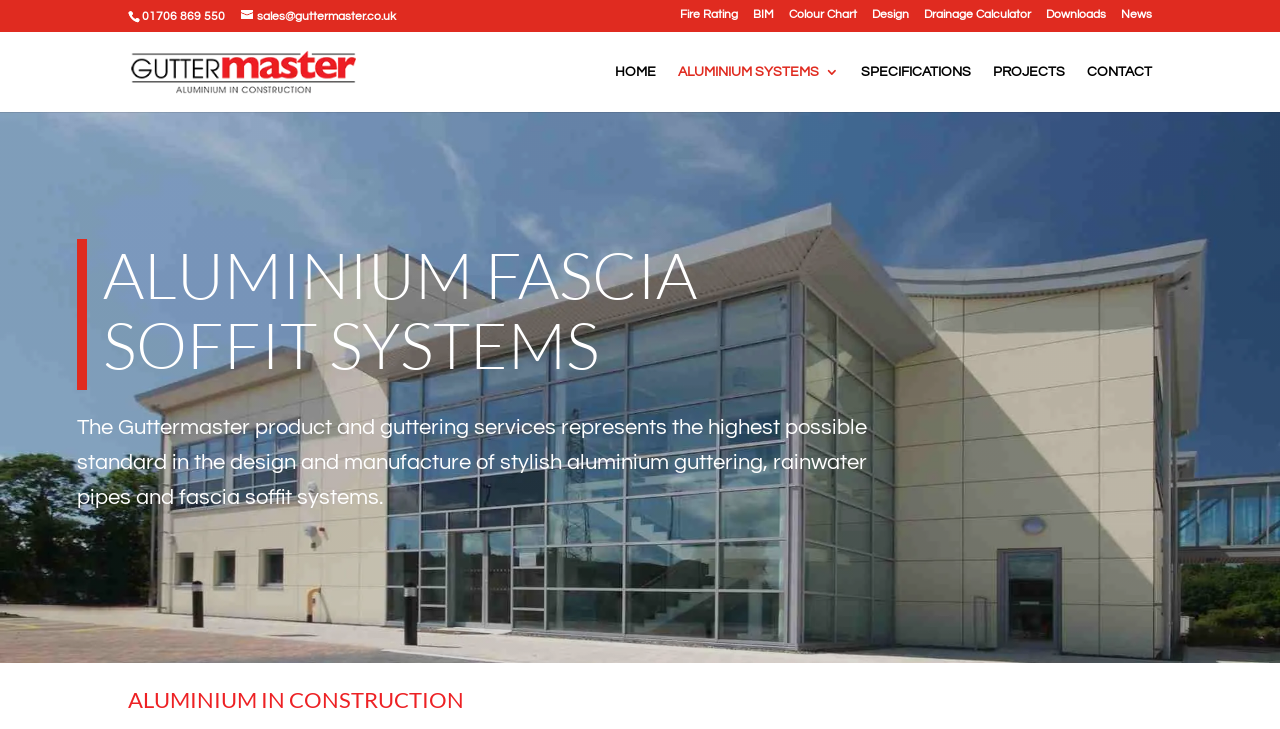Please specify the coordinates of the bounding box for the element that should be clicked to carry out this instruction: "Learn about fire rating". The coordinates must be four float numbers between 0 and 1, formatted as [left, top, right, bottom].

[0.531, 0.012, 0.577, 0.041]